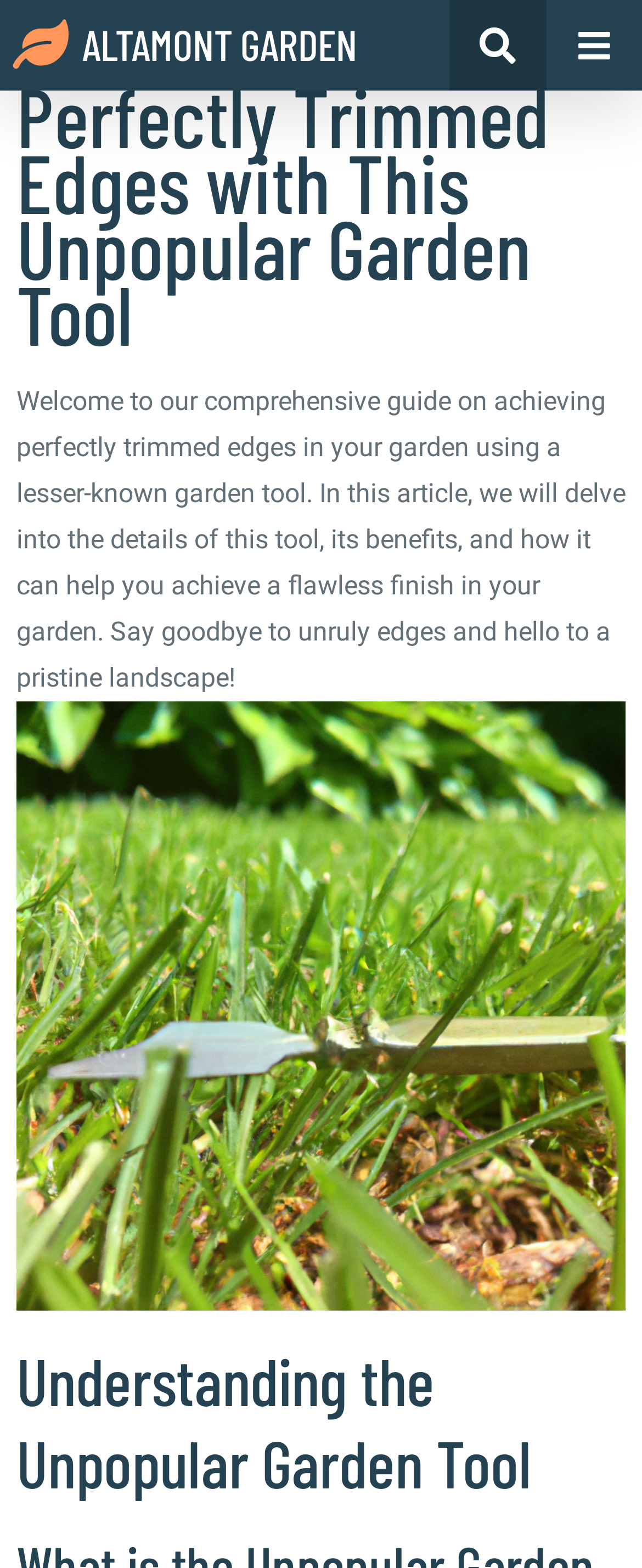Is there an image on the webpage?
Please provide a single word or phrase answer based on the image.

Yes